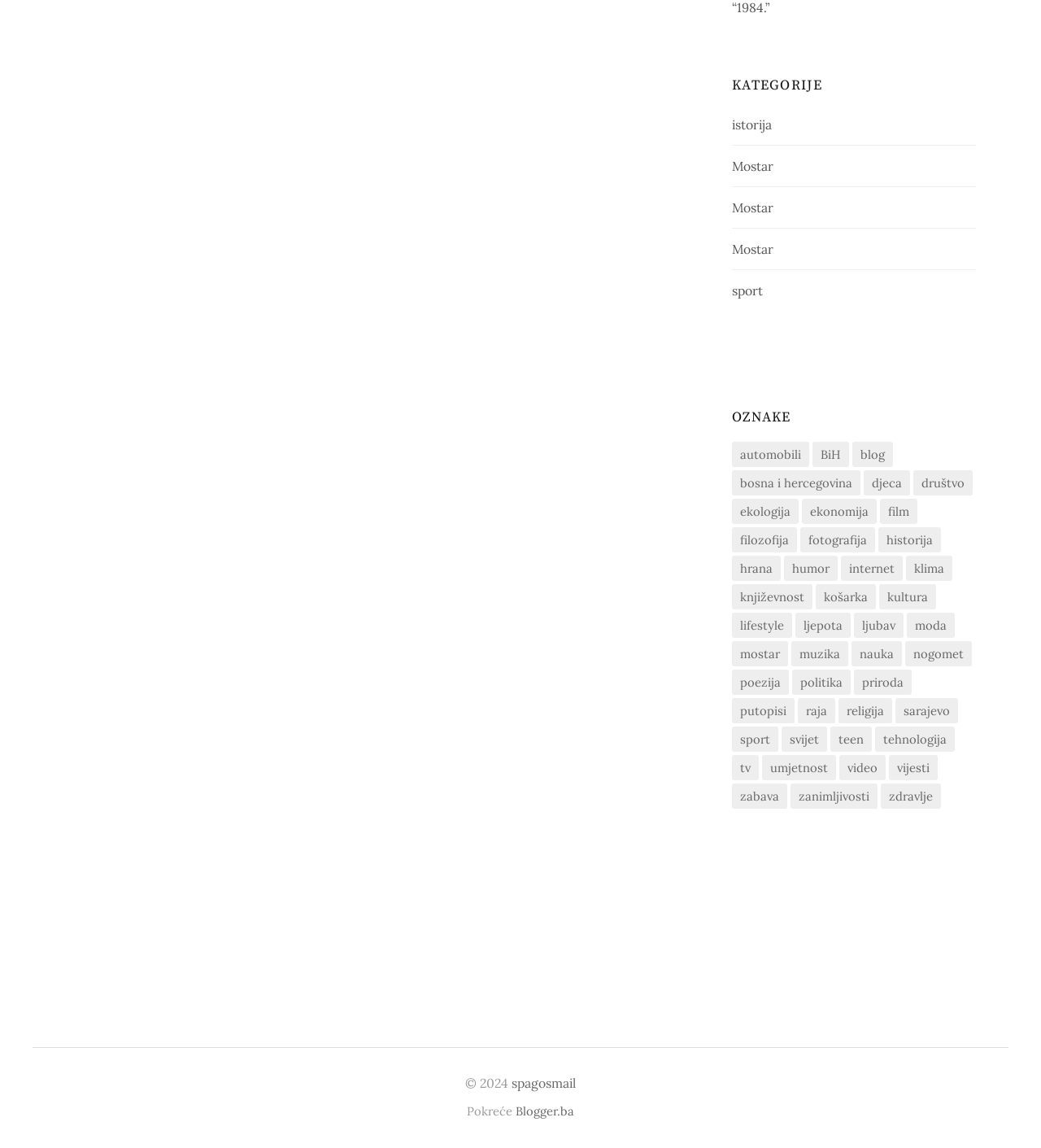What is the text at the bottom of the page?
Based on the image, give a one-word or short phrase answer.

© 2024